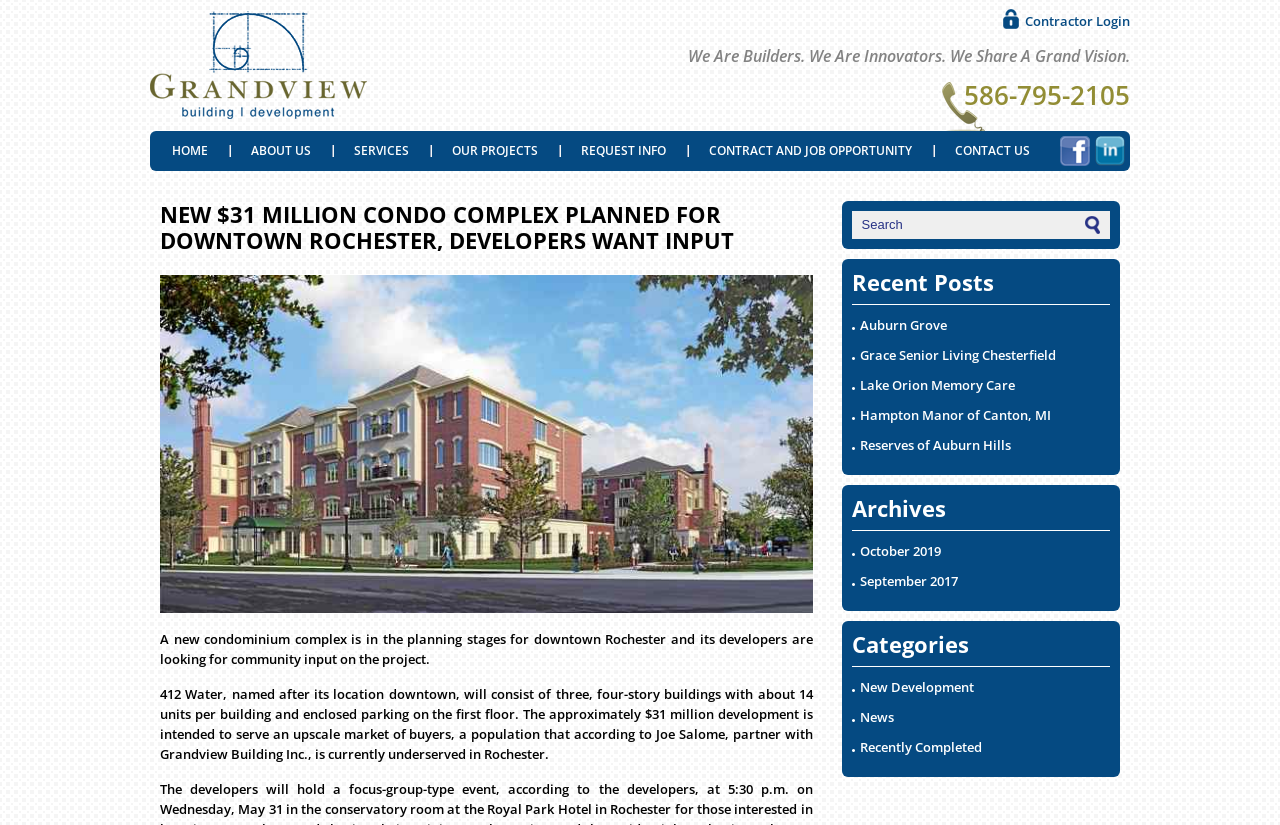Identify the bounding box coordinates necessary to click and complete the given instruction: "View the 'Recent Posts'".

[0.665, 0.326, 0.867, 0.37]